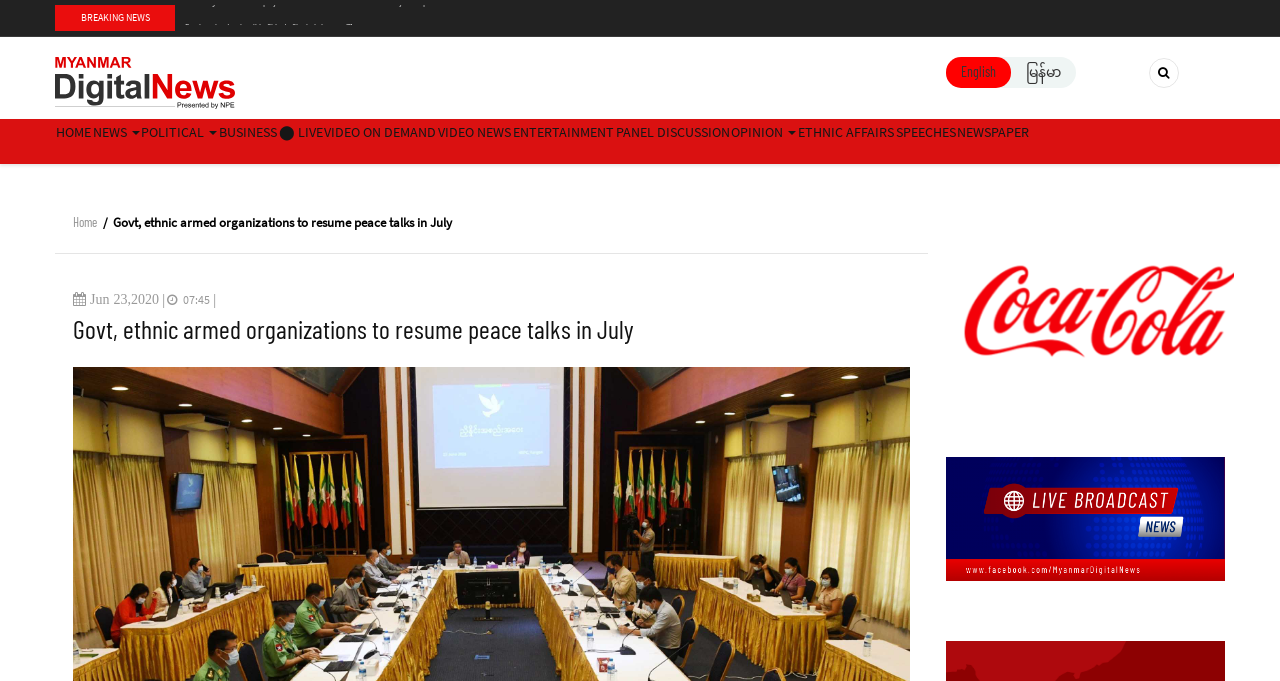What is the time of the news article?
Please respond to the question with a detailed and informative answer.

I found the time of the news article by looking at the static text '07:45' which is located next to the date.